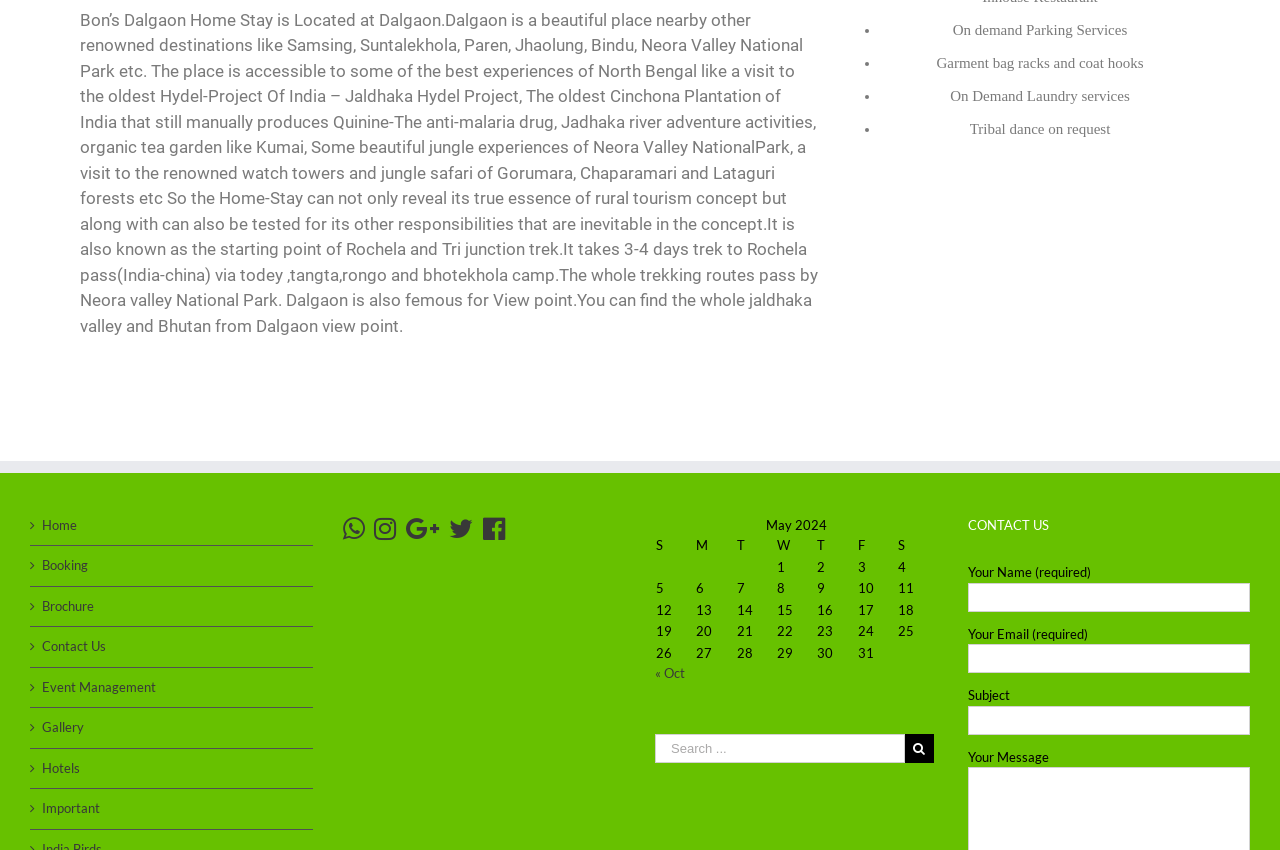Determine the bounding box coordinates of the clickable region to carry out the instruction: "View the gallery".

[0.033, 0.845, 0.236, 0.868]